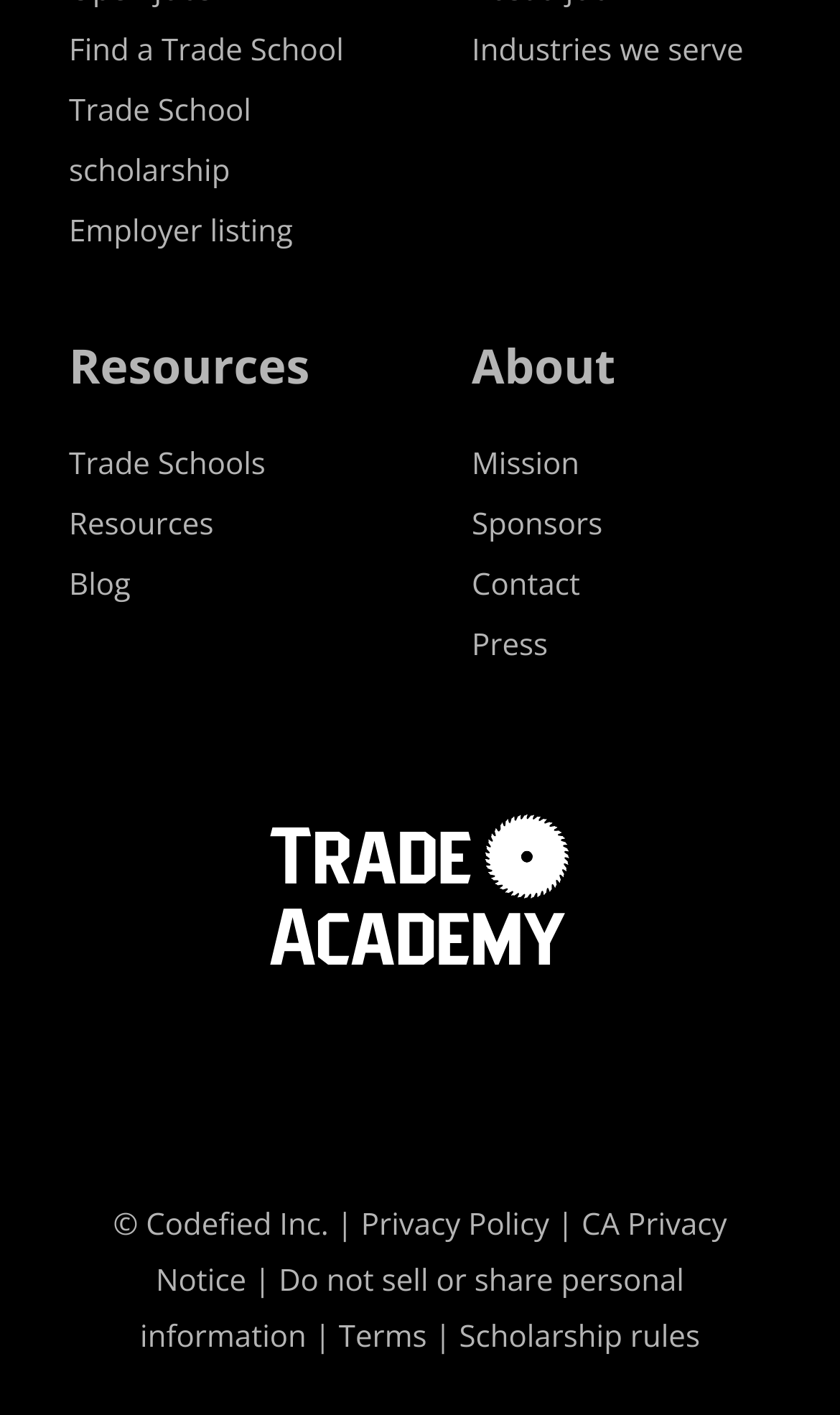Please determine the bounding box coordinates of the section I need to click to accomplish this instruction: "Read the blog".

[0.082, 0.398, 0.155, 0.427]